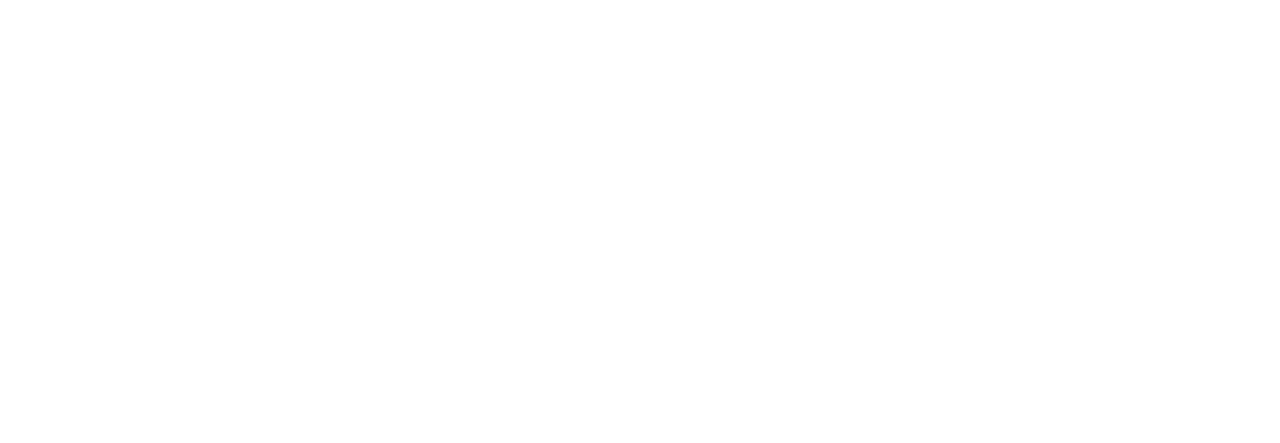What is the compound commonly used for?
Respond with a short answer, either a single word or a phrase, based on the image.

Chemical synthesis